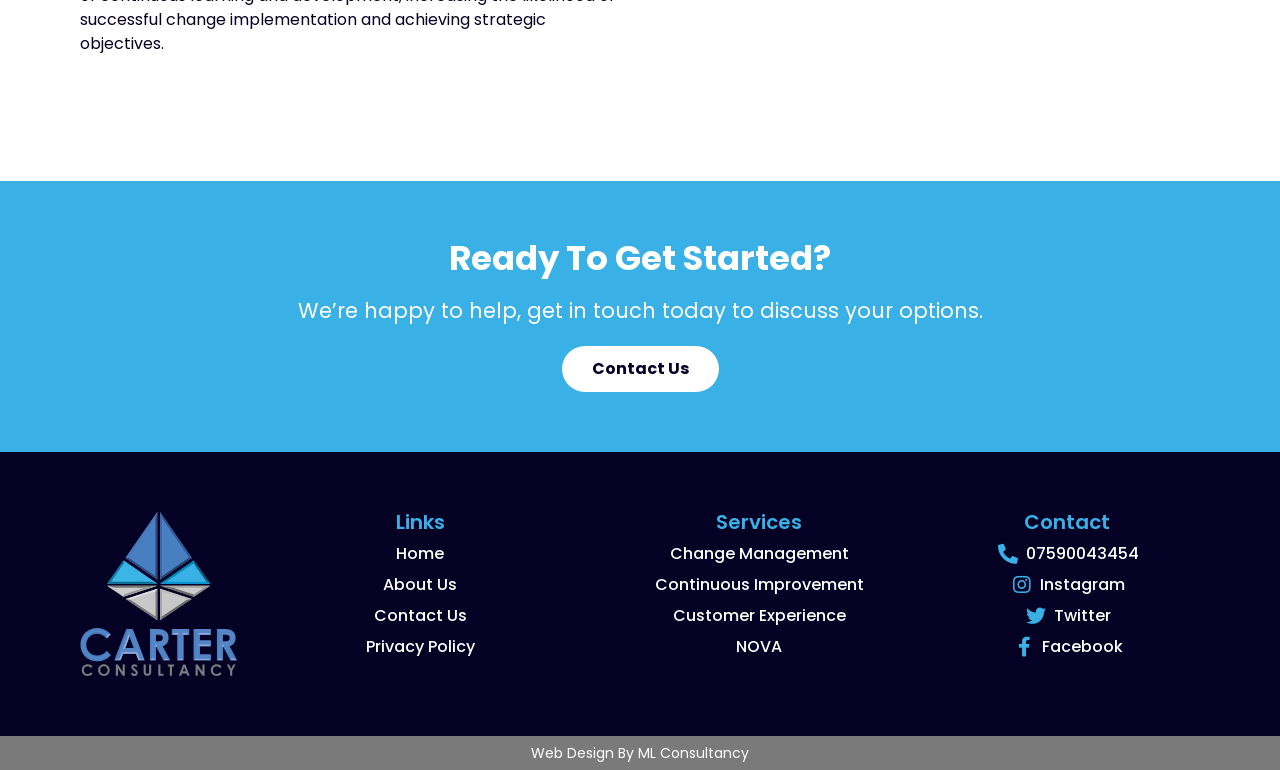What is the main topic of the webpage?
Provide a one-word or short-phrase answer based on the image.

Services and Contact